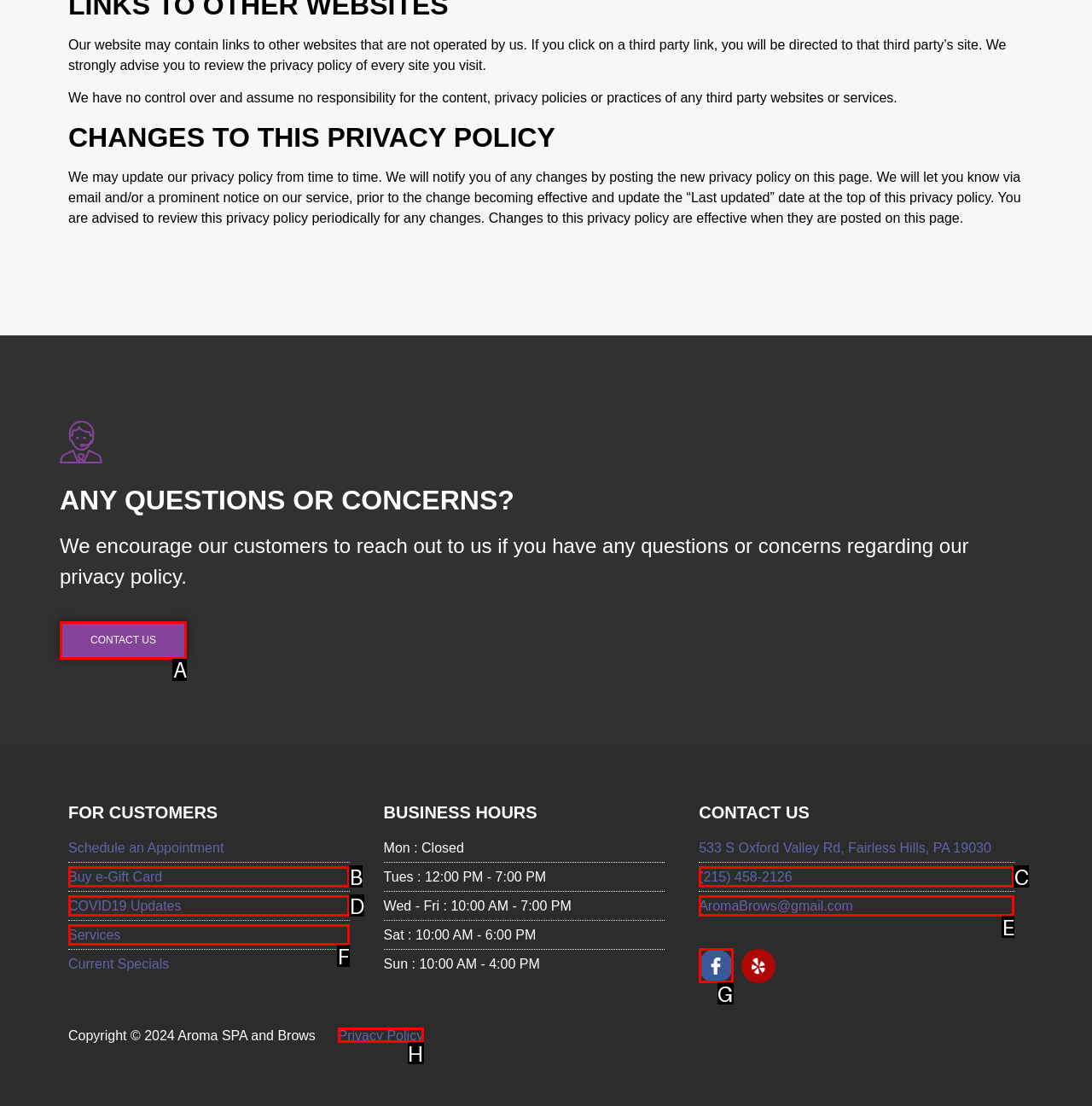Tell me which one HTML element I should click to complete the following task: Click the CONTACT US button Answer with the option's letter from the given choices directly.

A